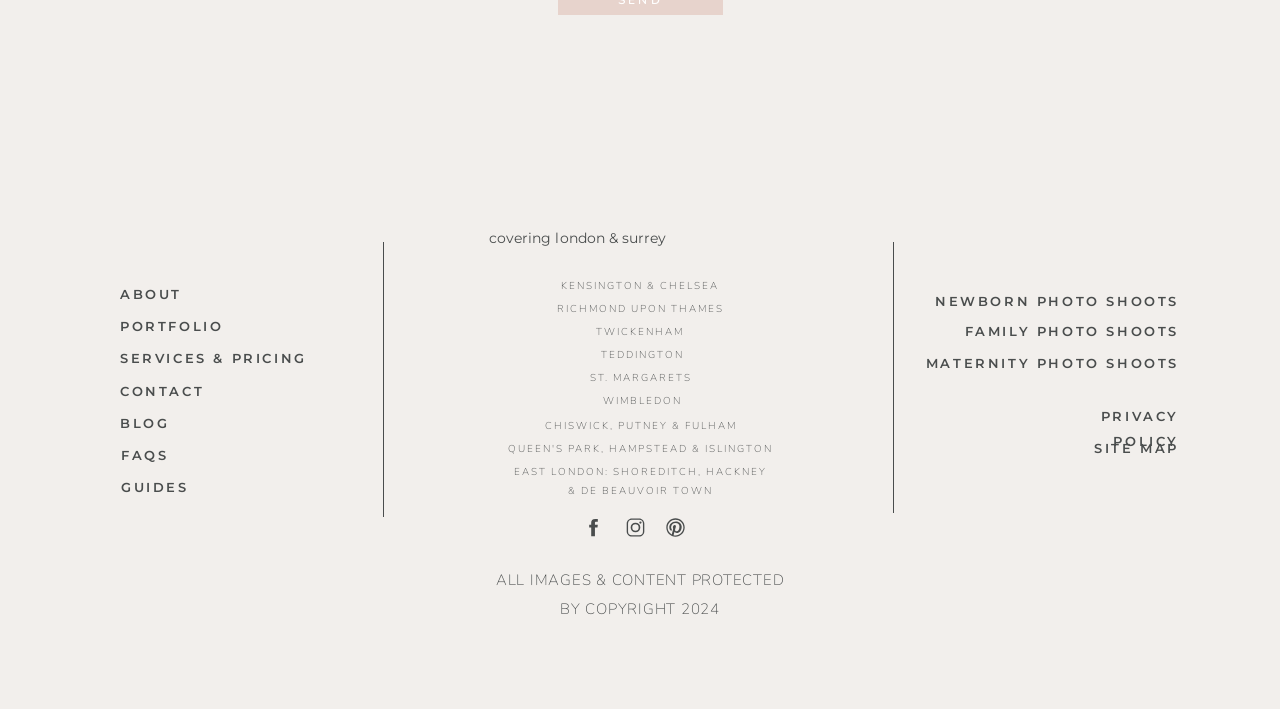What type of photo shoot is mentioned?
Utilize the information in the image to give a detailed answer to the question.

The link 'NEWBORN PHOTO SHOOTS' suggests that the photographer offers newborn photo shoots as a service, which is a type of photo shoot.